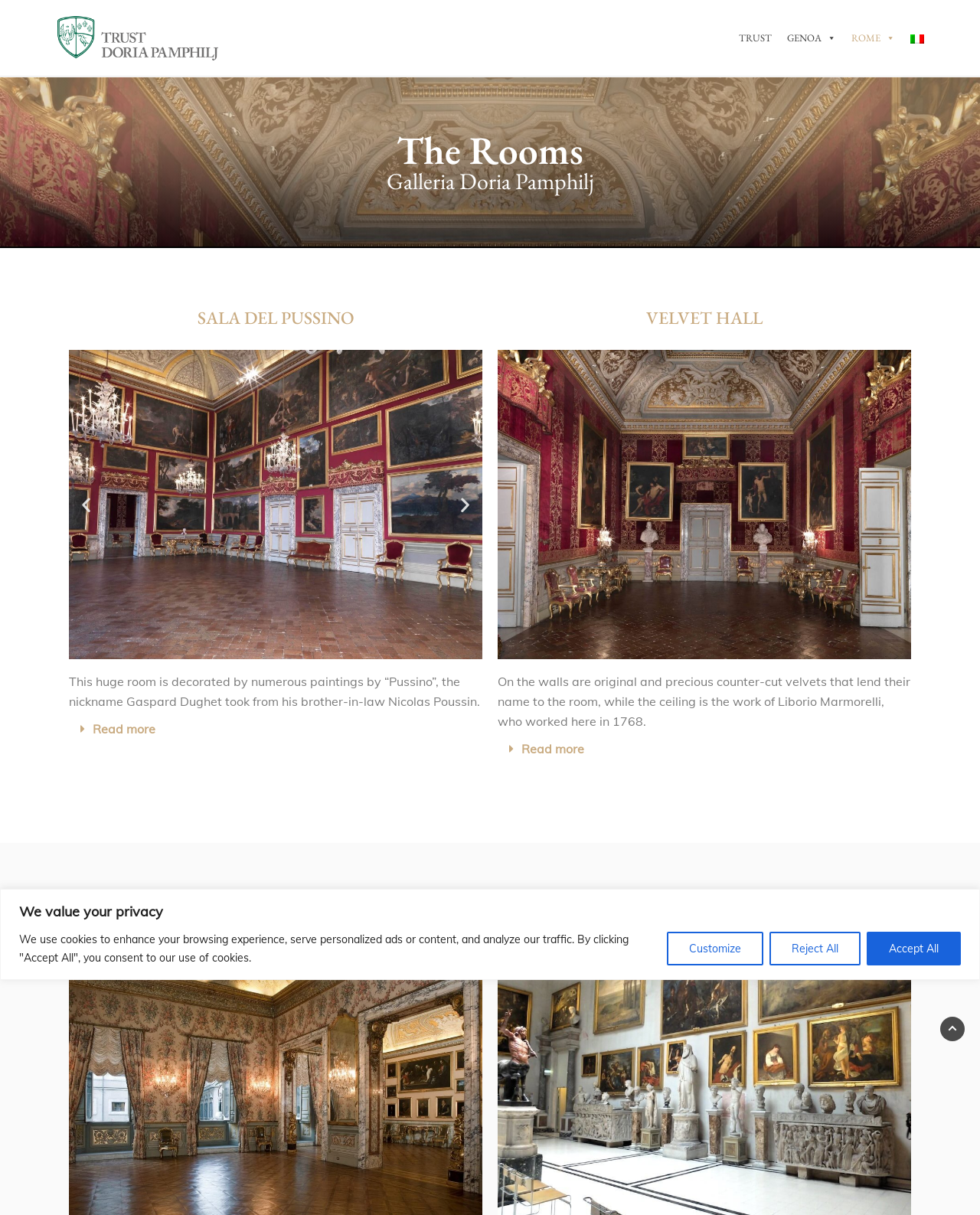Using the provided element description "alt="Eventi Doria Pamphilj"", determine the bounding box coordinates of the UI element.

[0.055, 0.0, 0.229, 0.063]